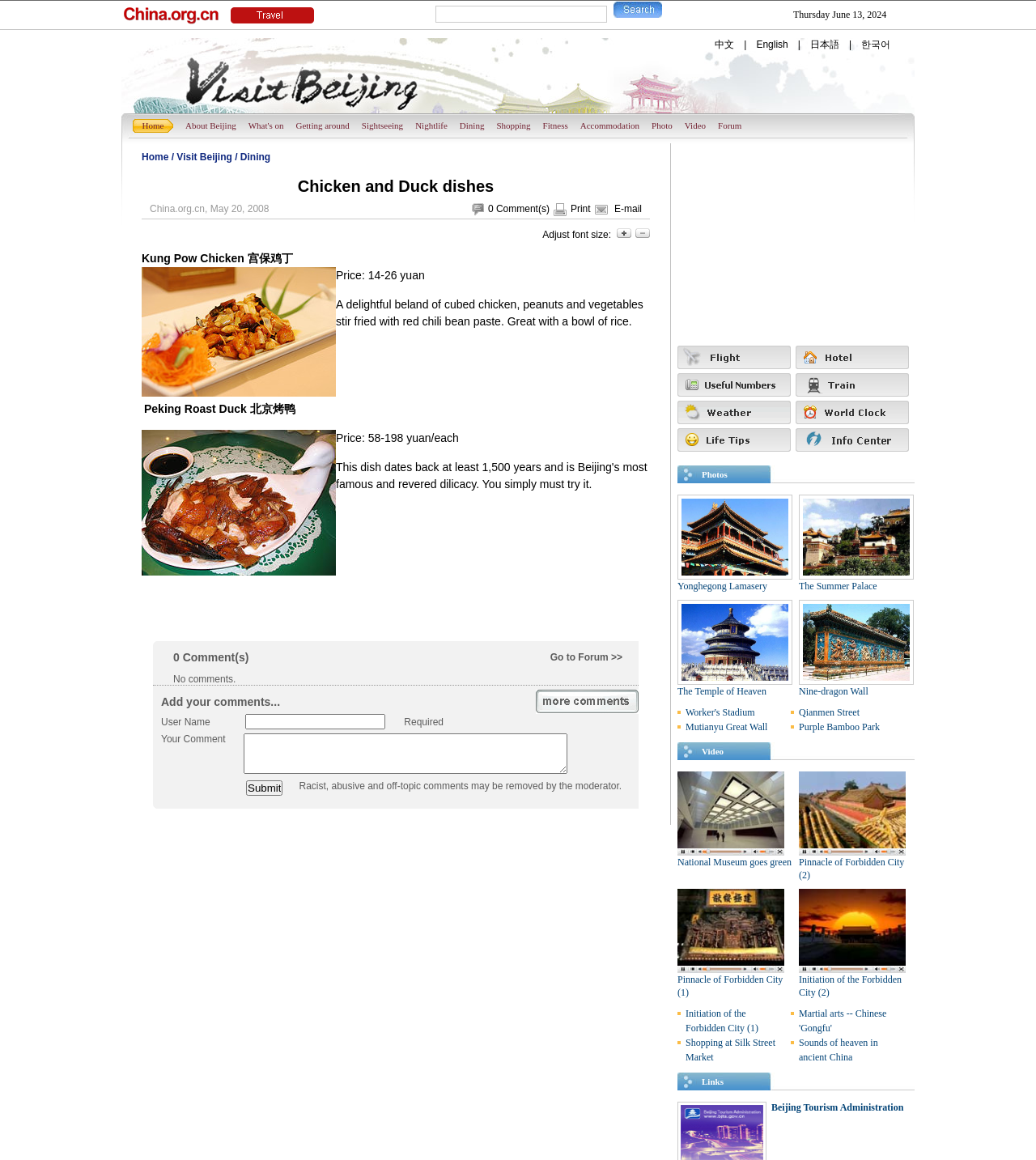What is the name of the first dish?
Based on the image, answer the question with as much detail as possible.

The first dish is mentioned in the webpage as 'Kung Pow Chicken 宫保鸡丁' with a description and price information.